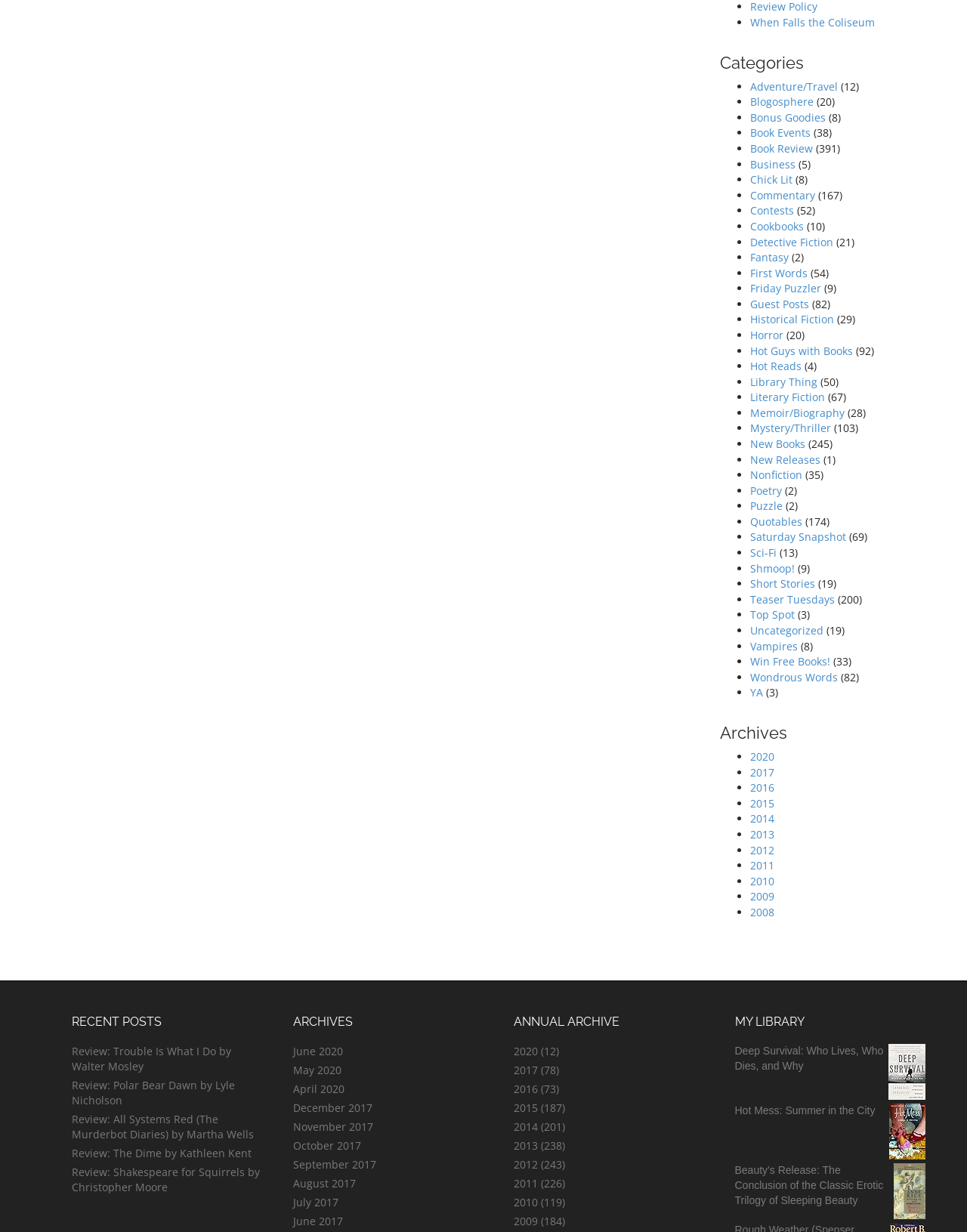Given the webpage screenshot, identify the bounding box of the UI element that matches this description: "Lok Sabha Elections 2024".

None